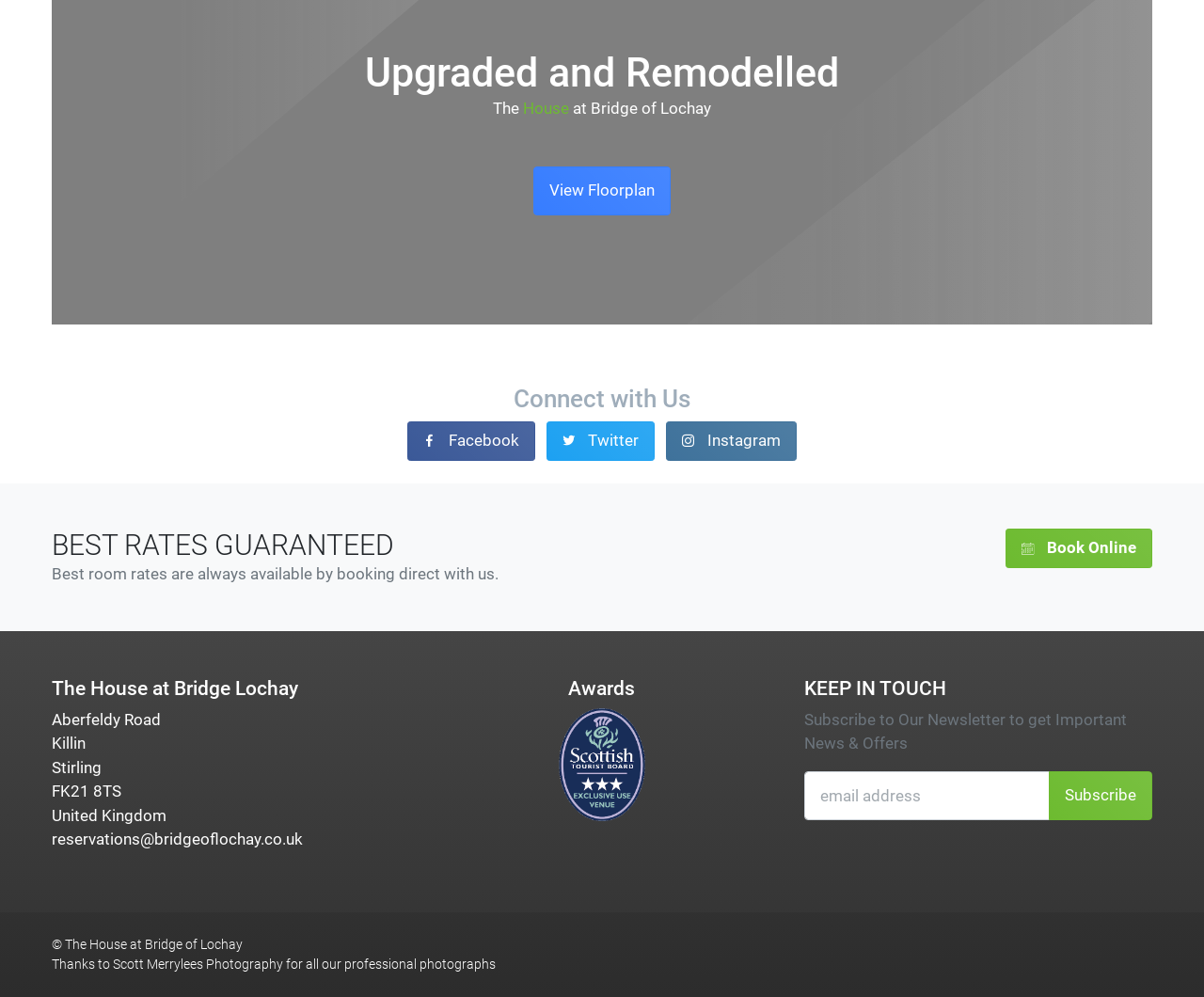How can I contact the house?
Give a detailed response to the question by analyzing the screenshot.

I found the answer by looking at the link element with the email address, which is located below the address information.